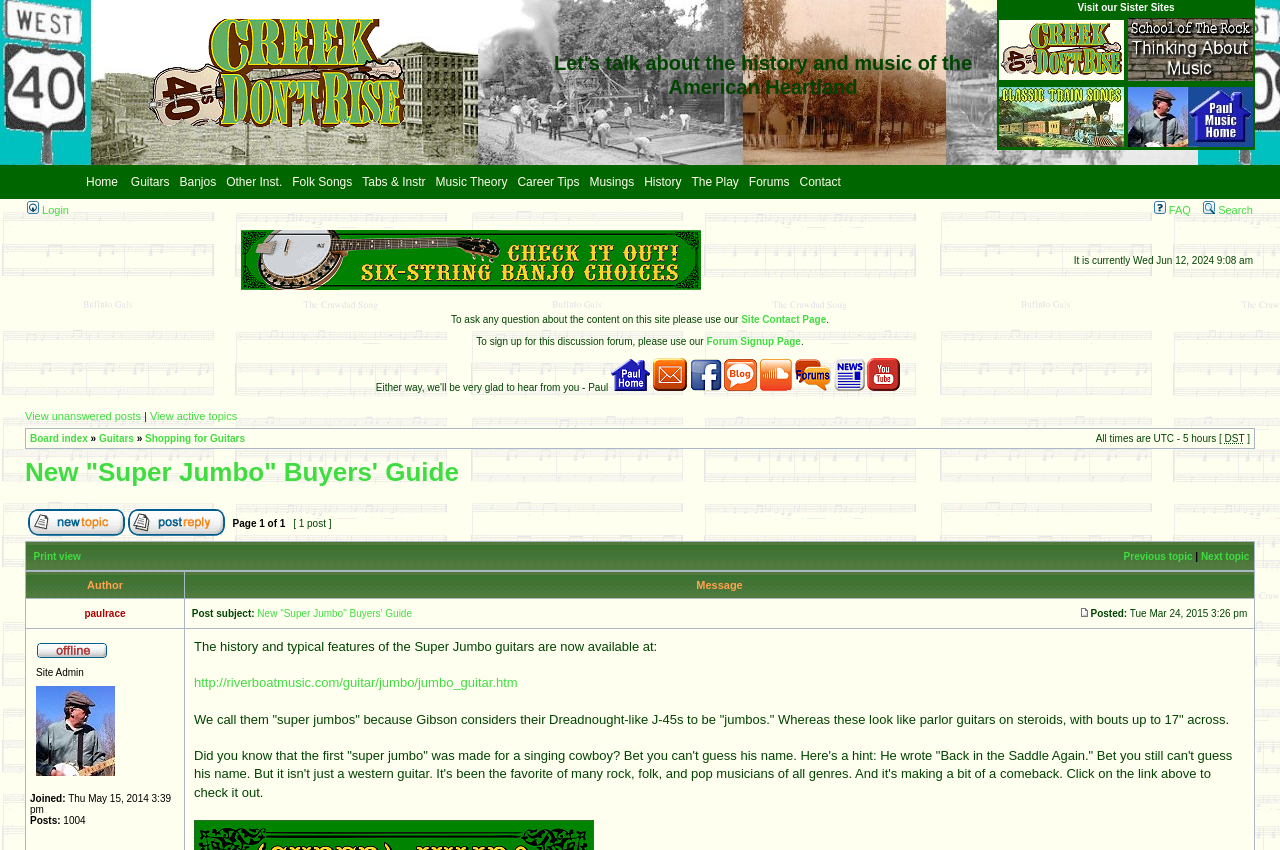Answer in one word or a short phrase: 
What is the text of the first link in the first table row?

Let's talk about the history and music of the American Heartland